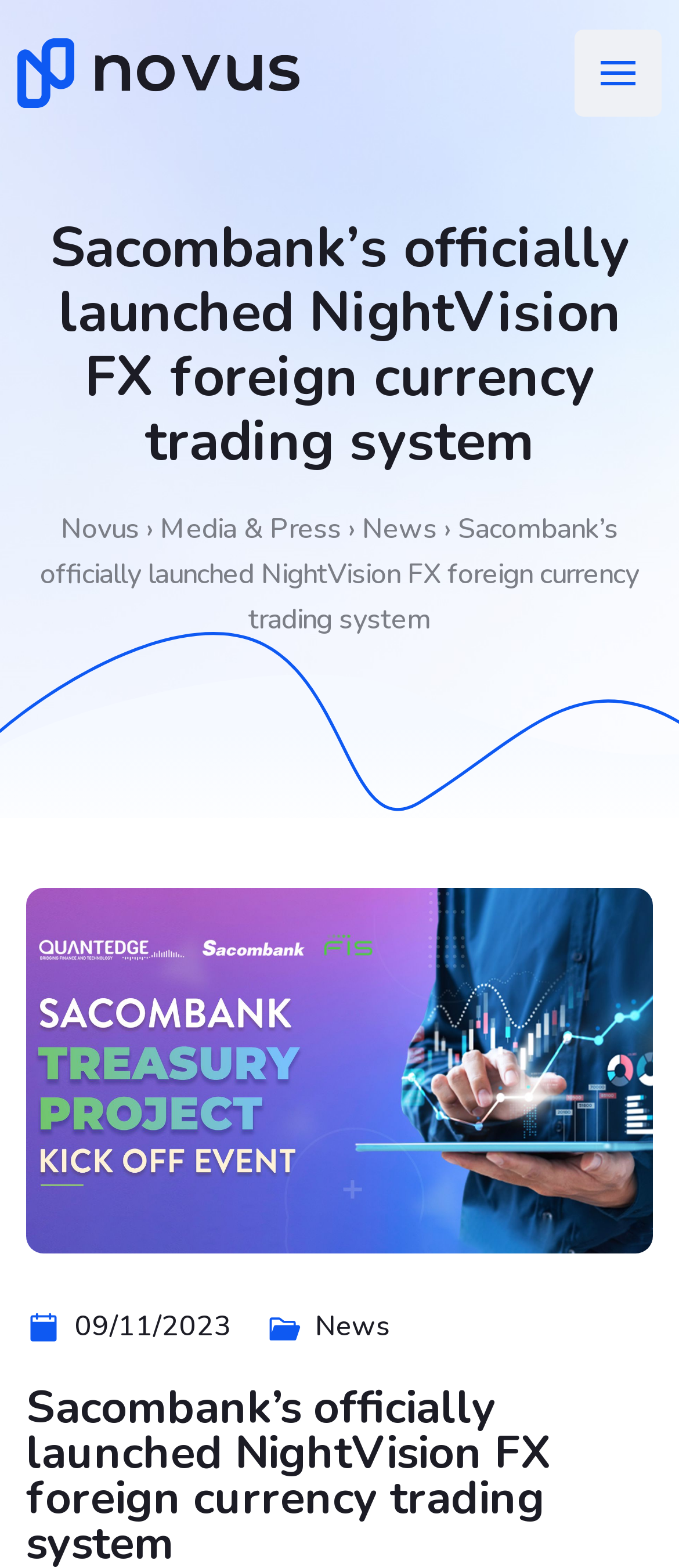Identify the bounding box of the UI element that matches this description: "News".

[0.464, 0.833, 0.574, 0.862]